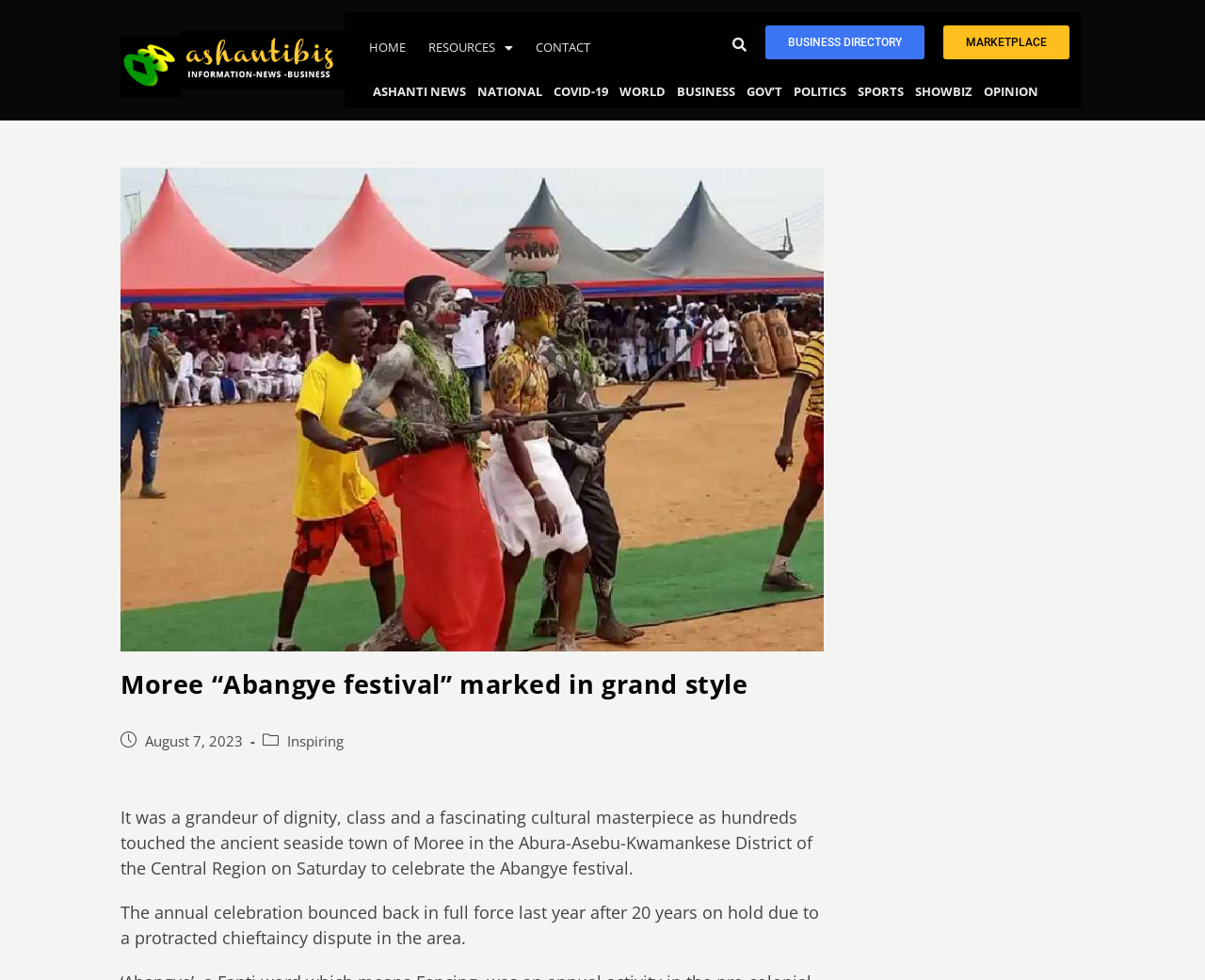Highlight the bounding box of the UI element that corresponds to this description: "CONTACT".

[0.435, 0.026, 0.499, 0.071]